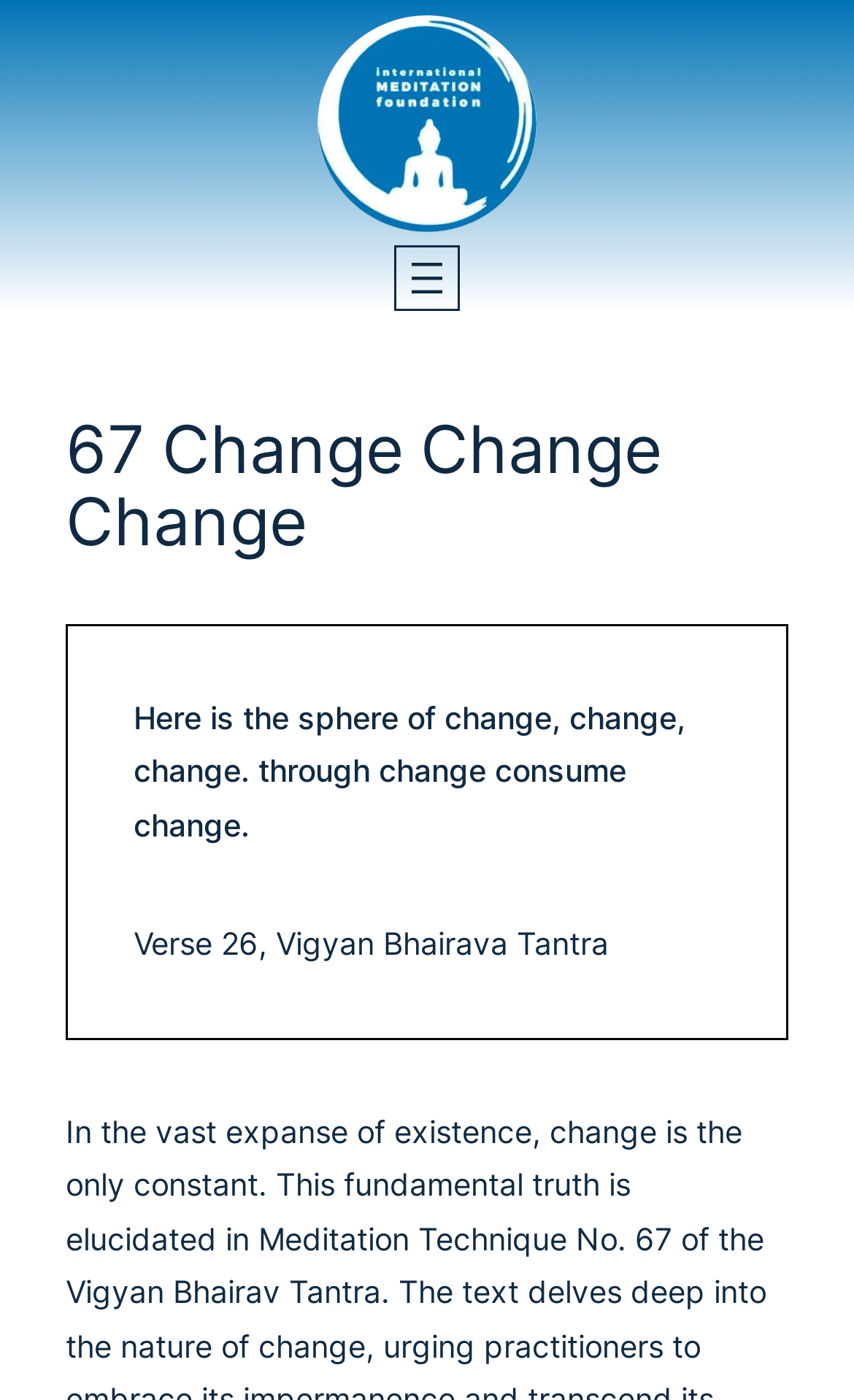Find the bounding box coordinates for the UI element whose description is: "alt="Meditation Foundation II Spreading Happiness"". The coordinates should be four float numbers between 0 and 1, in the format [left, top, right, bottom].

[0.372, 0.01, 0.628, 0.165]